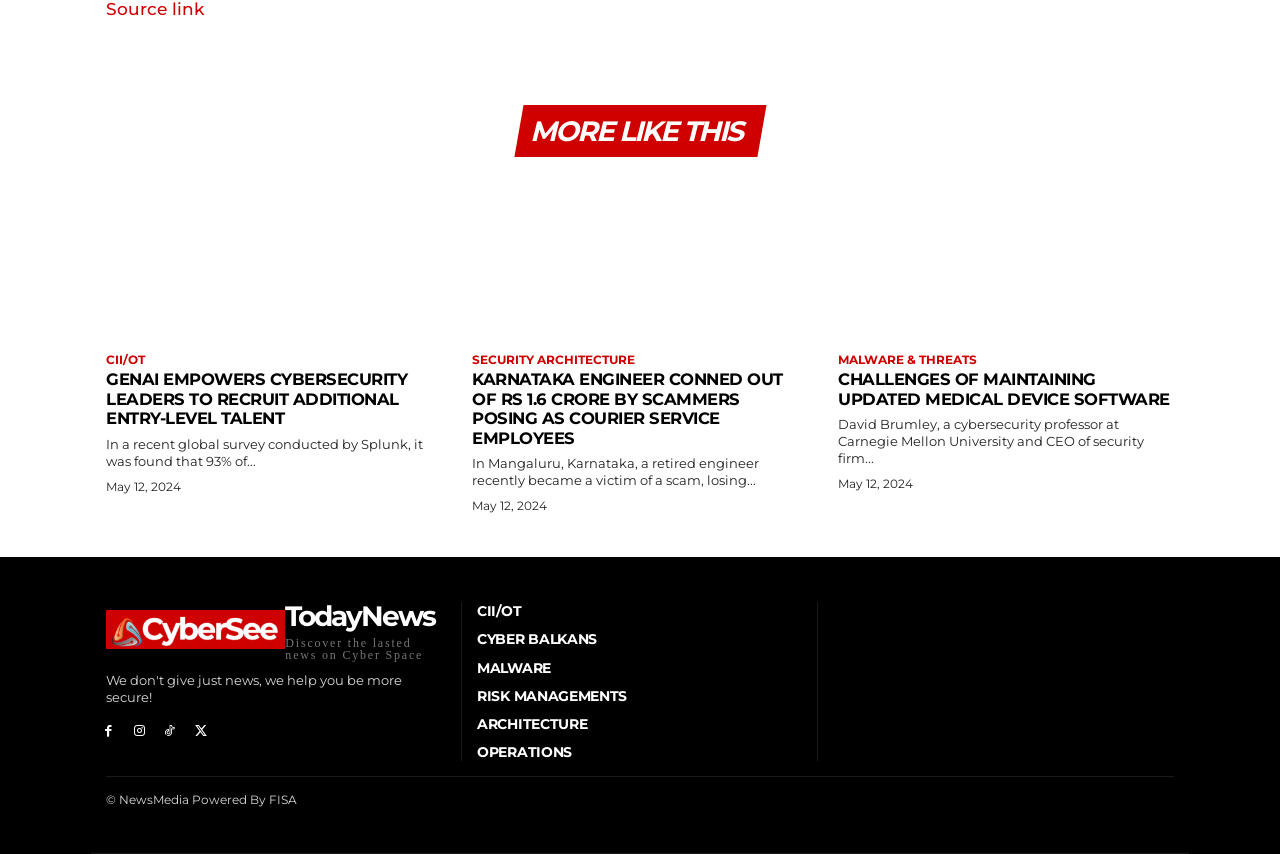Identify the bounding box coordinates of the area that should be clicked in order to complete the given instruction: "Visit the 'SECURITY ARCHITECTURE' page". The bounding box coordinates should be four float numbers between 0 and 1, i.e., [left, top, right, bottom].

[0.369, 0.413, 0.496, 0.43]